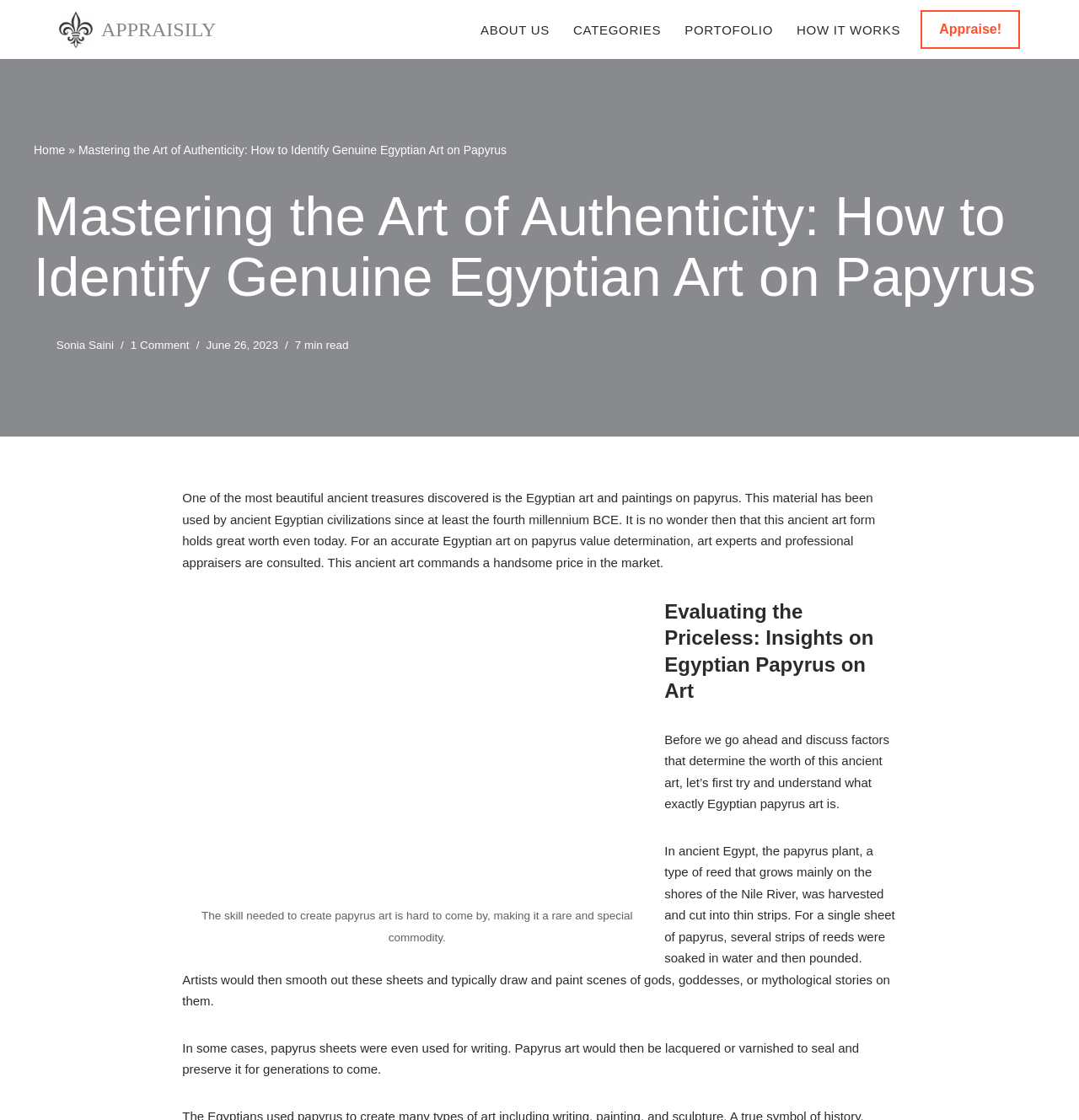Find the bounding box coordinates for the area that should be clicked to accomplish the instruction: "Go to the 'HOME' page".

[0.031, 0.128, 0.06, 0.14]